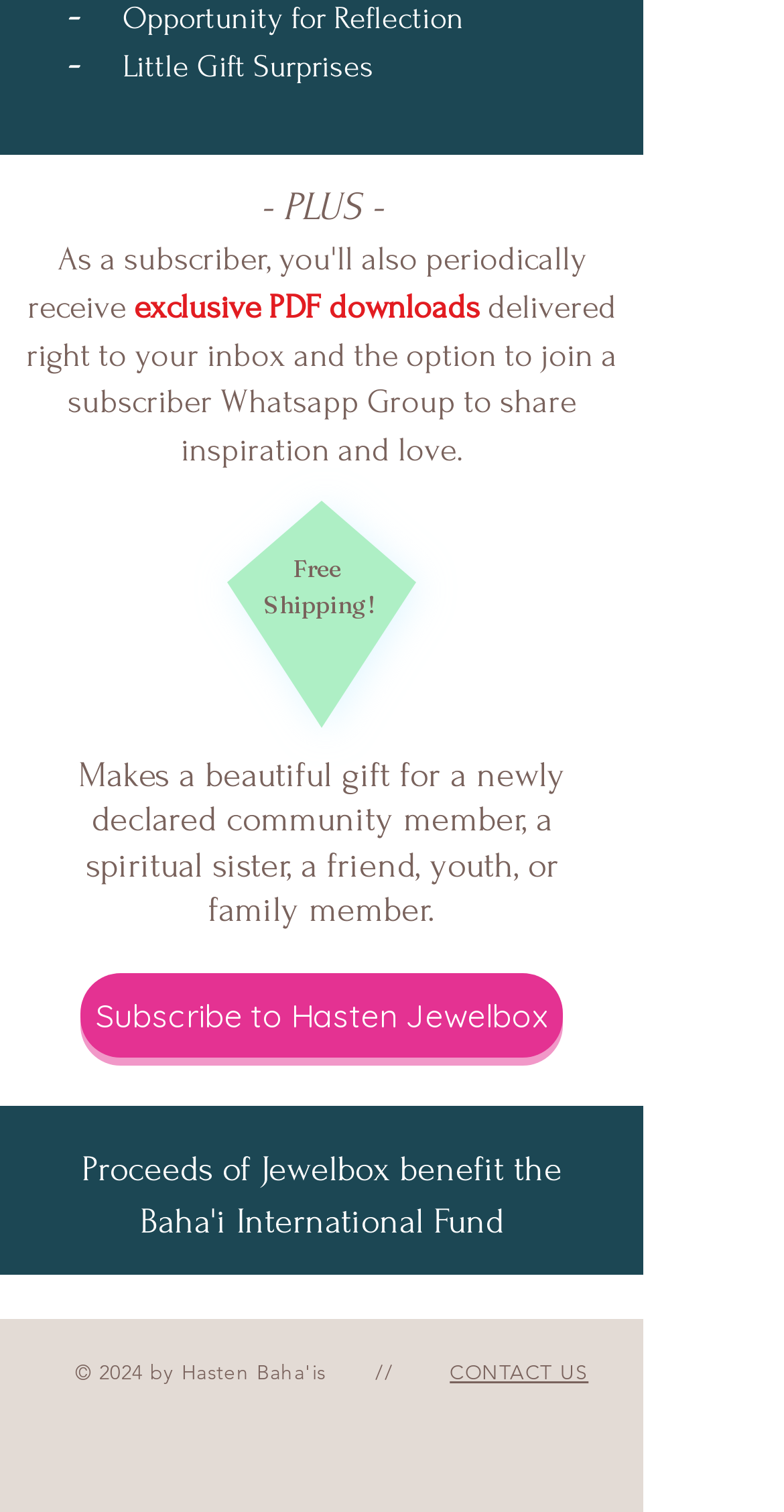Based on the provided description, "CONTACT US", find the bounding box of the corresponding UI element in the screenshot.

[0.574, 0.899, 0.751, 0.916]